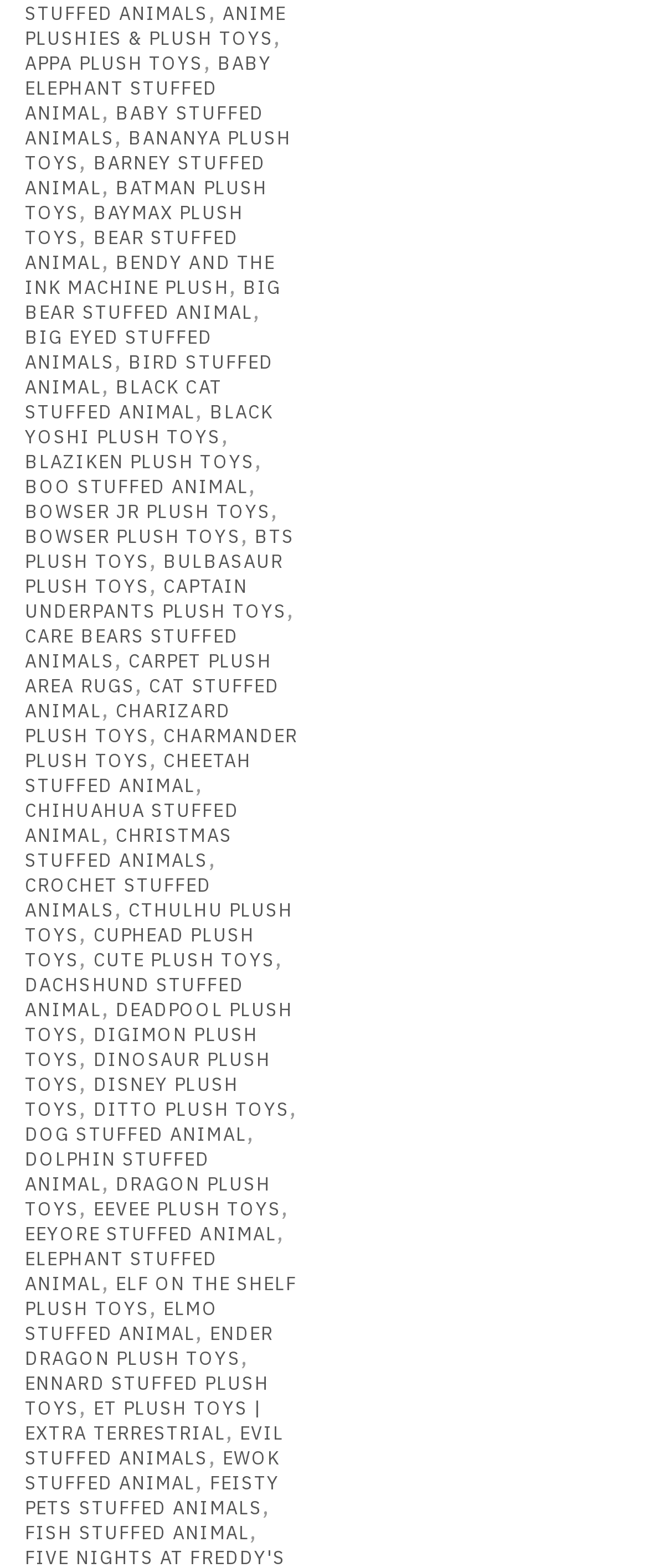How many links are on this webpage?
By examining the image, provide a one-word or phrase answer.

Over 50